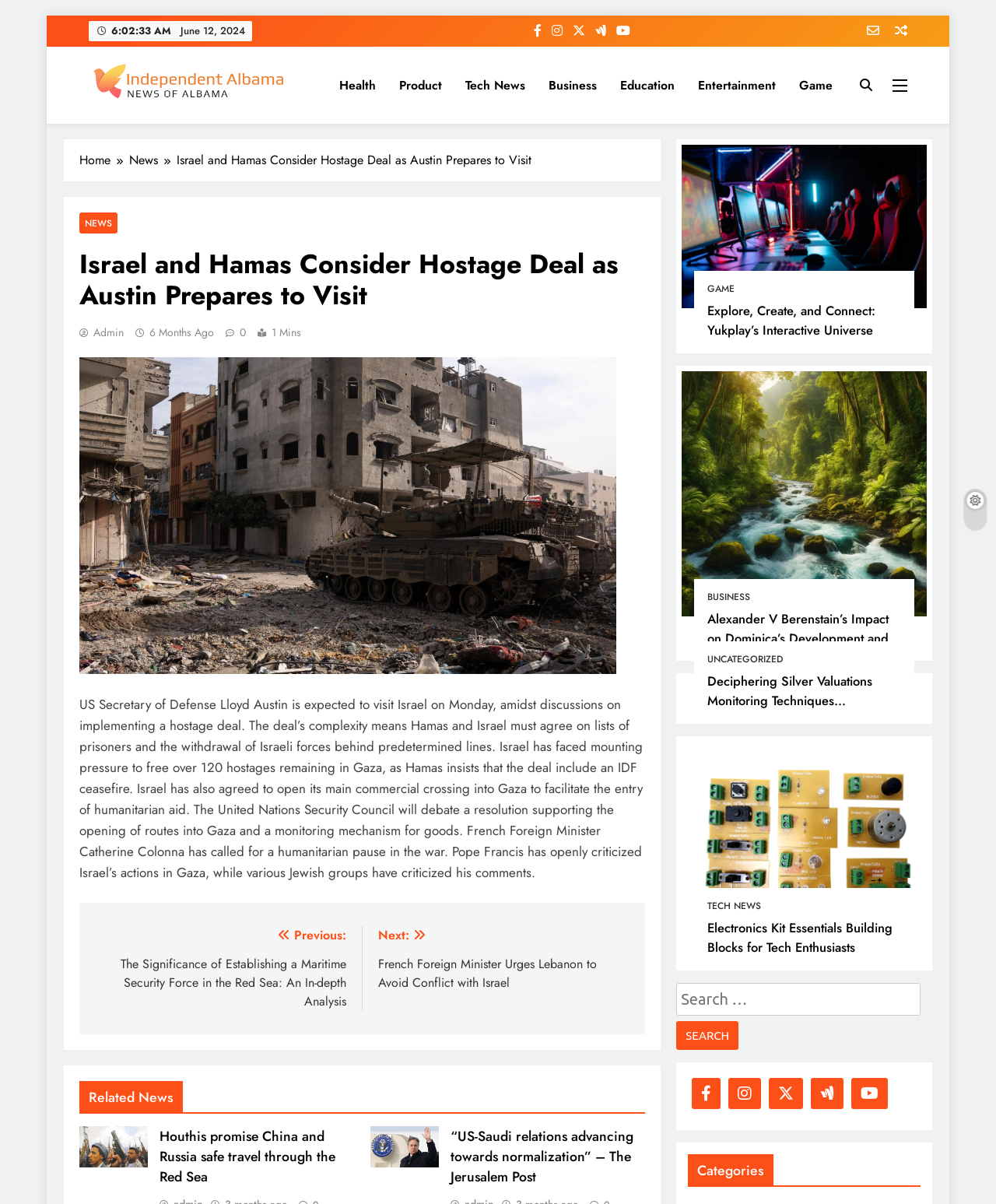Respond to the question below with a single word or phrase:
What is the title of the news article in the main content area?

Israel and Hamas Consider Hostage Deal as Austin Prepares to Visit